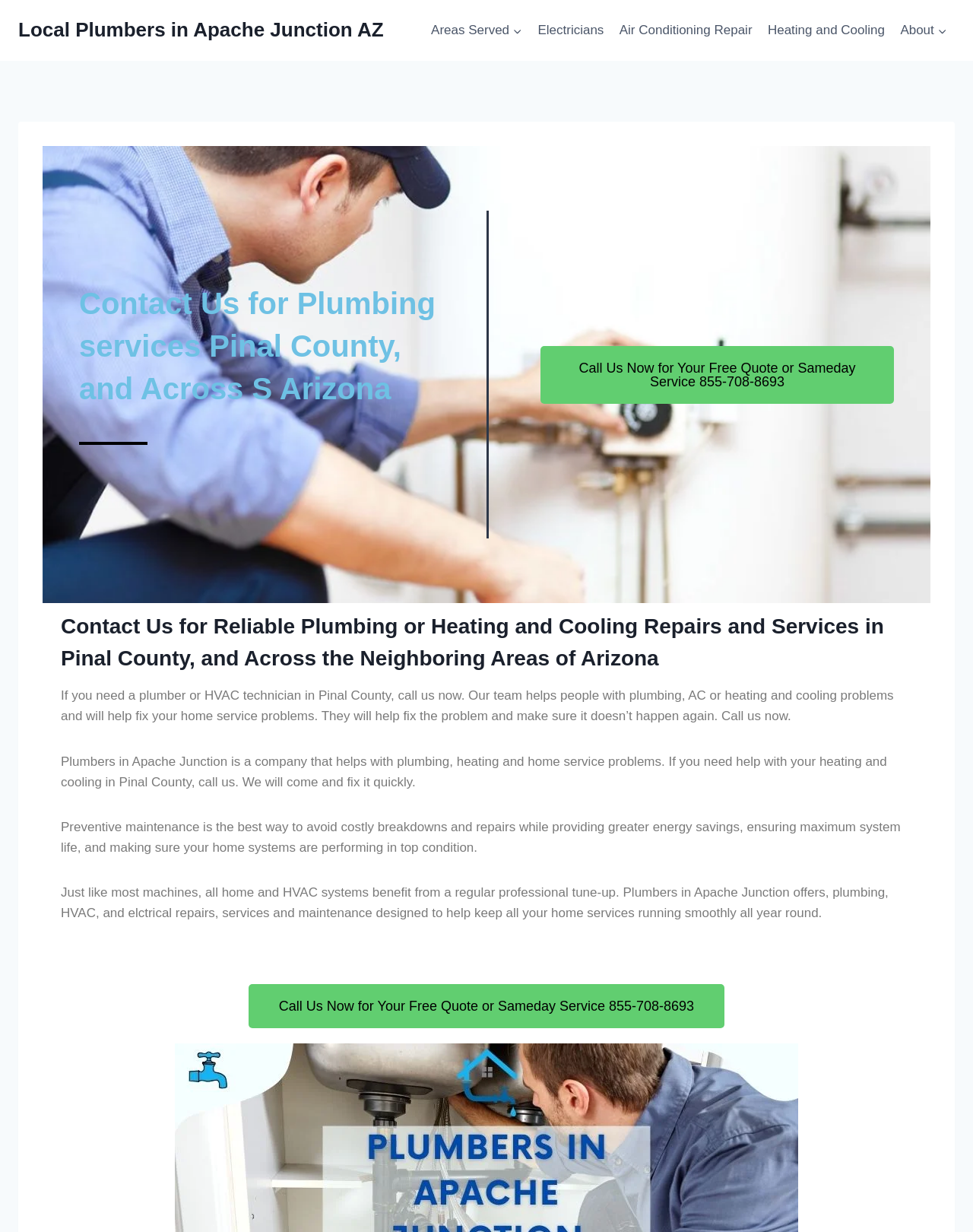What is the benefit of regular professional tune-ups?
From the screenshot, provide a brief answer in one word or phrase.

Greater energy savings